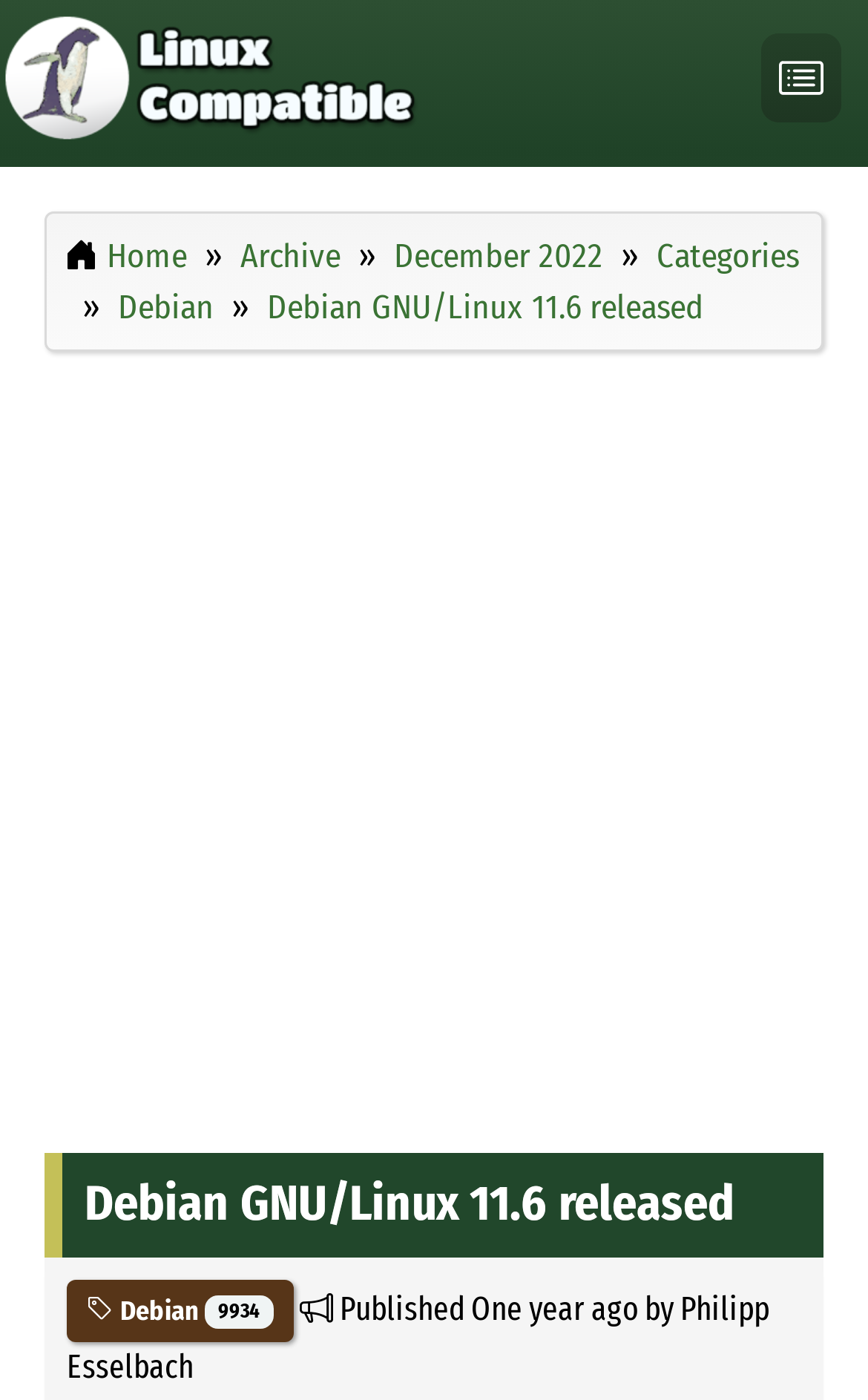Locate the bounding box coordinates of the element to click to perform the following action: 'Click on the Debian GNU/Linux 11.6 released link in the iframe'. The coordinates should be given as four float values between 0 and 1, in the form of [left, top, right, bottom].

[0.051, 0.824, 0.949, 0.898]